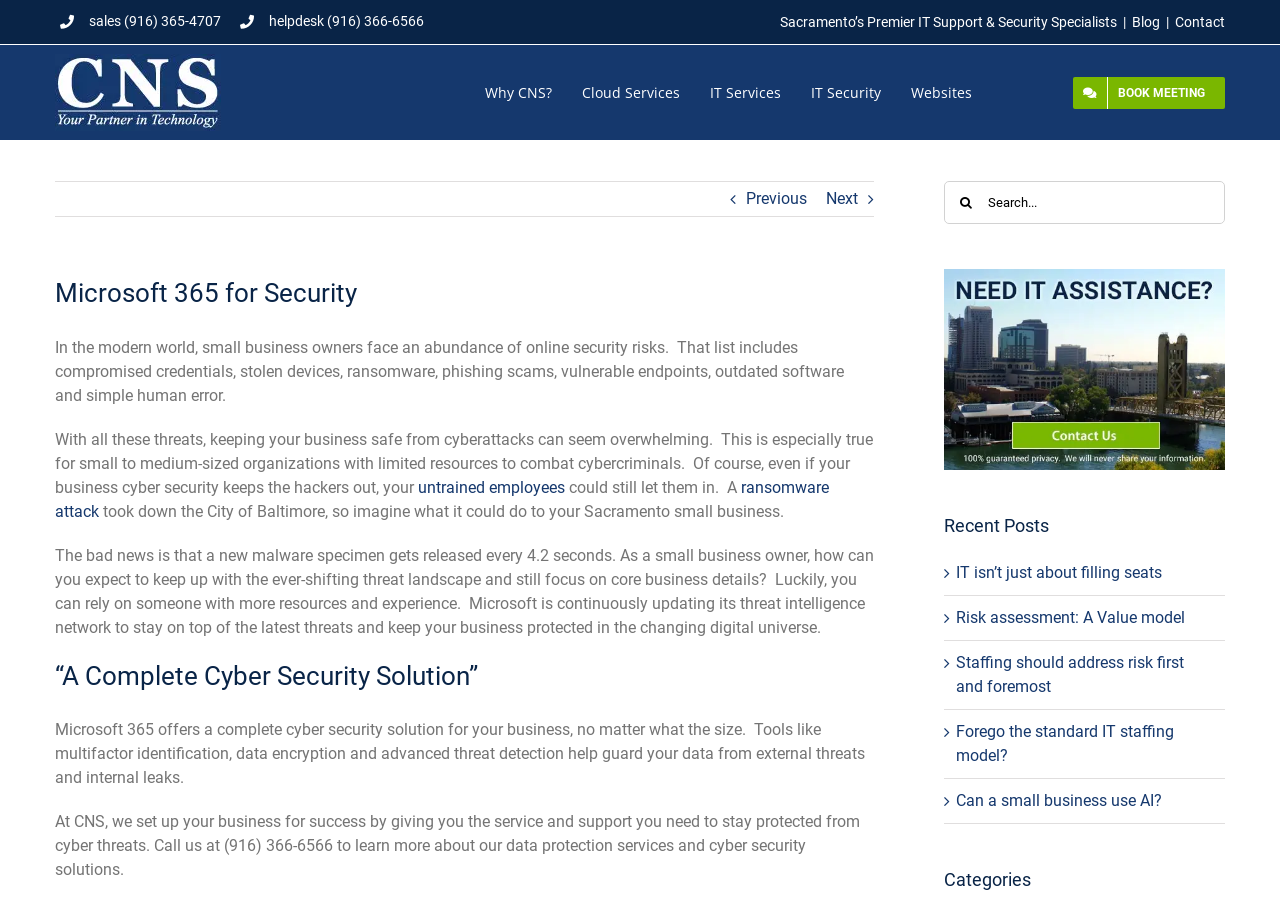Identify the bounding box coordinates of the part that should be clicked to carry out this instruction: "Read the blog".

[0.884, 0.015, 0.906, 0.033]